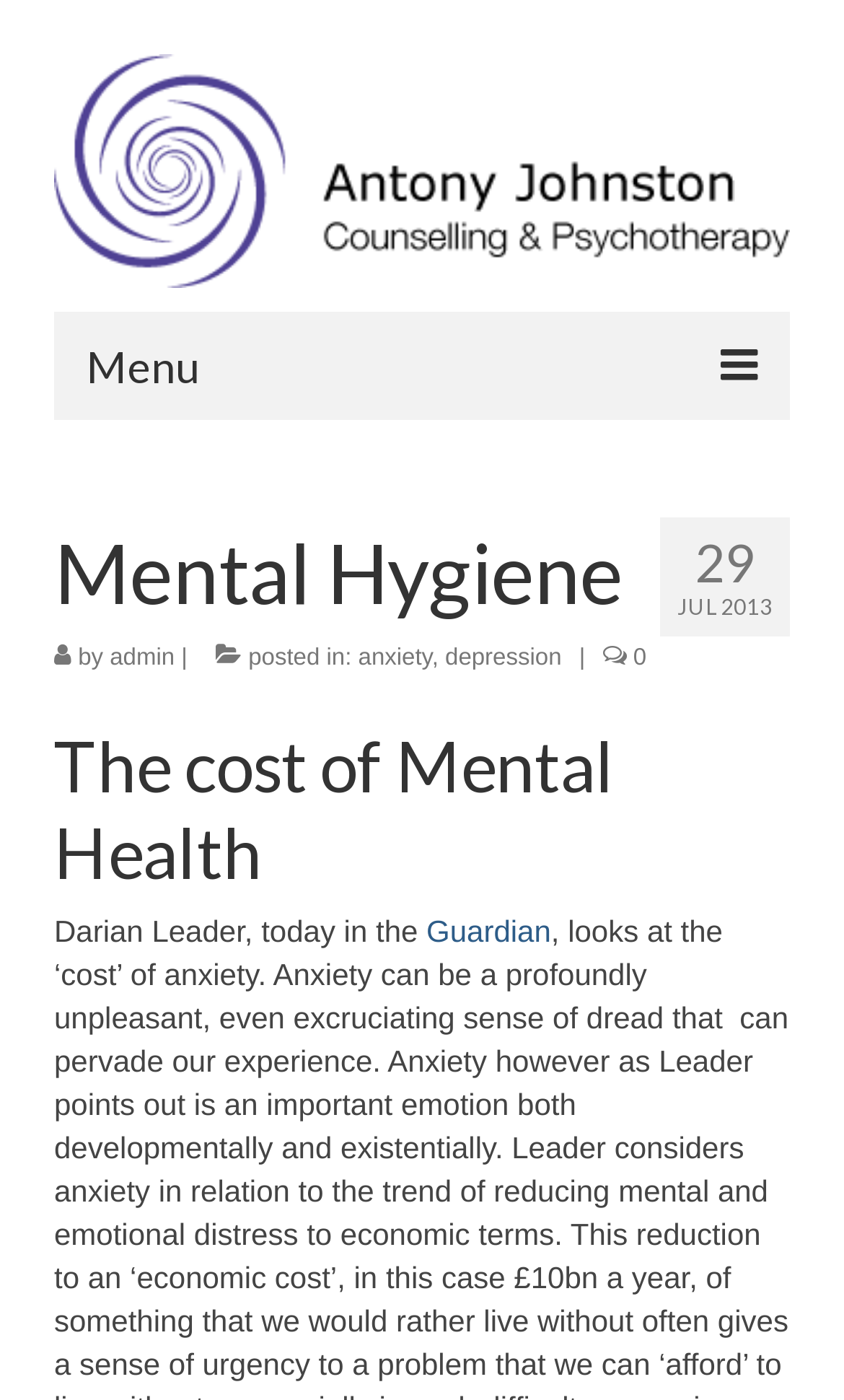Provide a thorough and detailed response to the question by examining the image: 
What is the name of the publication mentioned?

The name of the publication is obtained from the link element with the text 'Guardian', which is likely a reference to a news article or publication mentioned in the blog post.